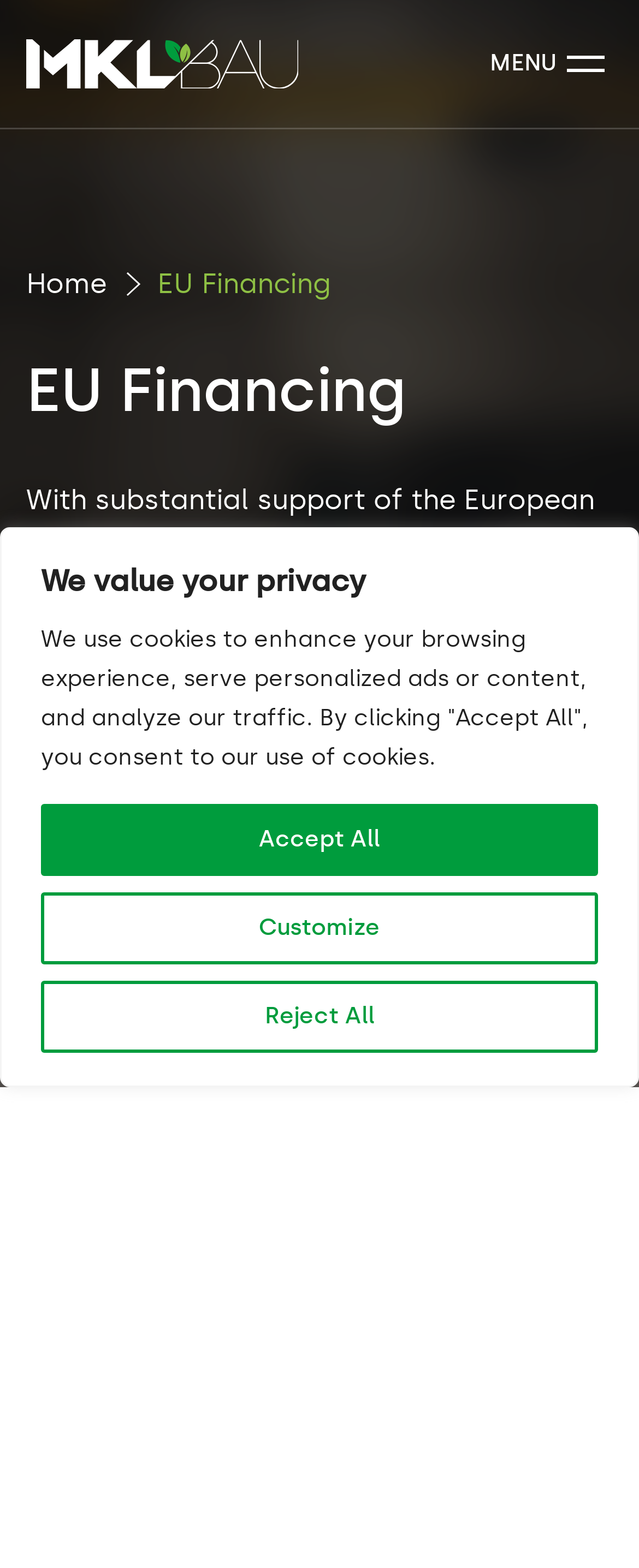Explain the webpage in detail.

The webpage is about EU Financing, specifically related to MKL BAU. At the top left corner, there is a logo of MKL BAU, which is an image accompanied by a link to the organization's homepage. Below the logo, there is a main heading that reads "EU Financing". 

On the top right corner, there is a menu button labeled "Otwórz / Zamknij menu" (Open/Close menu) with the text "MENU" next to it. 

In the middle of the page, there is a section that discusses the organization's progress with the support of the European Union. The text explains that they have made significant operational progress with substantial EU support.

At the bottom of the page, there is a notice about cookies and privacy. The notice informs users that the website uses cookies to enhance their browsing experience, serve personalized ads or content, and analyze traffic. There are three buttons below the notice: "Customize", "Reject All", and "Accept All", allowing users to manage their cookie preferences.